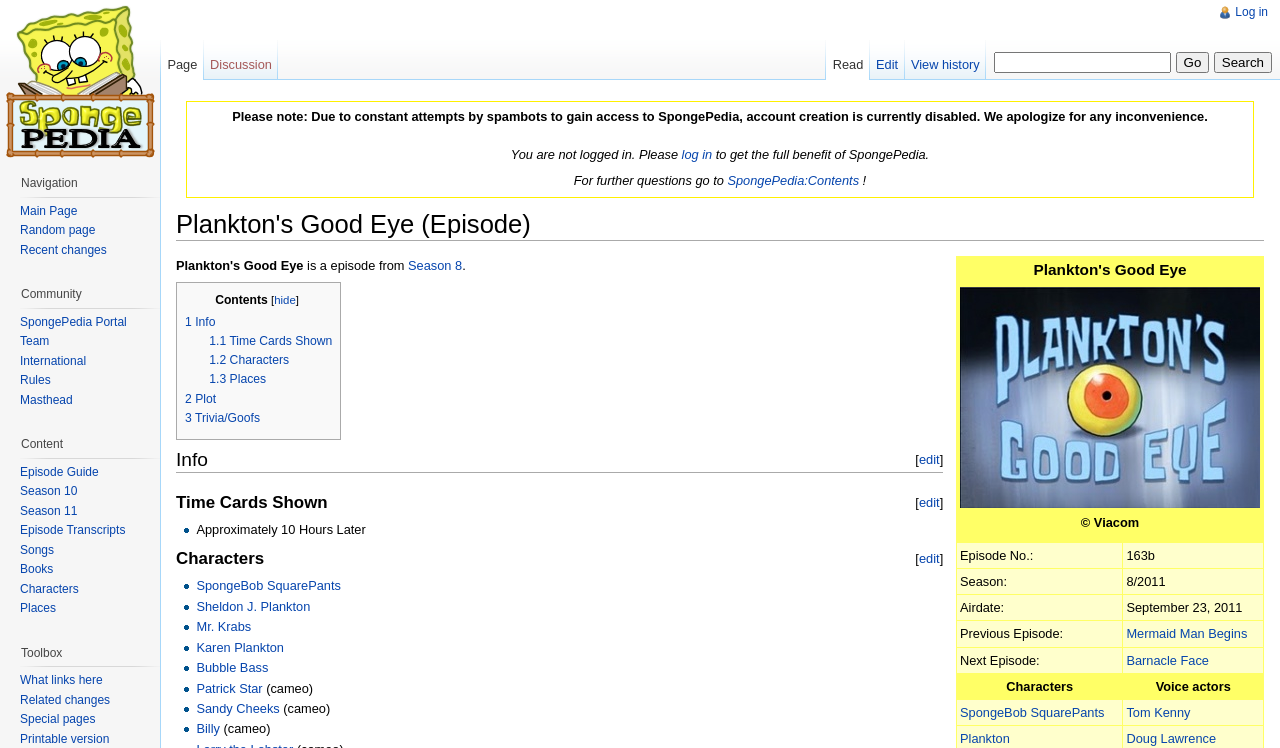How many characters are listed in the episode?
Can you give a detailed and elaborate answer to the question?

To find the number of characters, I looked at the list of characters and counted the number of items, which is 6.